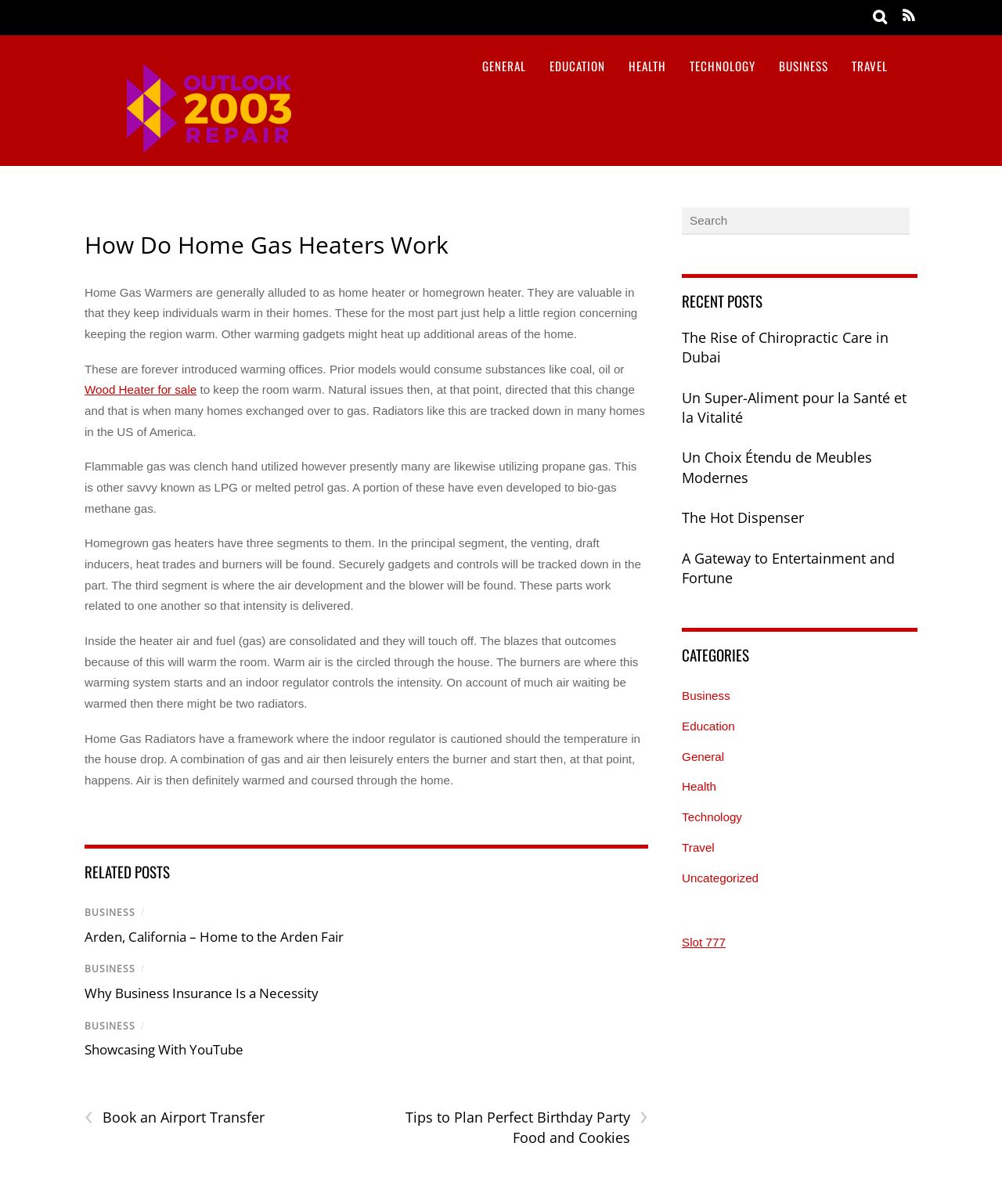What is the purpose of home gas heaters?
Please respond to the question with a detailed and informative answer.

According to the text on the webpage, home gas heaters are 'valuable in that they keep individuals warm in their homes' and 'help a little region concerning keeping the region warm', indicating that their purpose is to provide warmth to individuals.